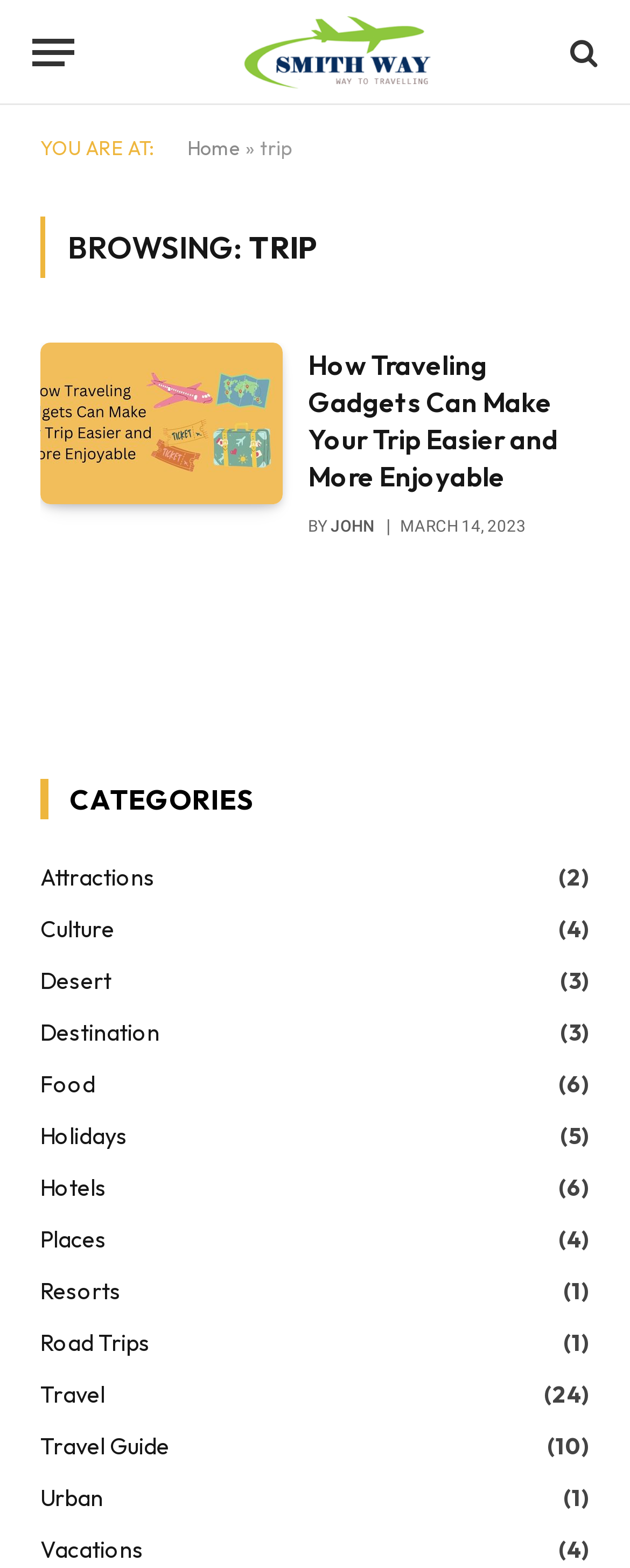Specify the bounding box coordinates of the element's region that should be clicked to achieve the following instruction: "Go to 'Home' page". The bounding box coordinates consist of four float numbers between 0 and 1, in the format [left, top, right, bottom].

[0.297, 0.087, 0.382, 0.102]